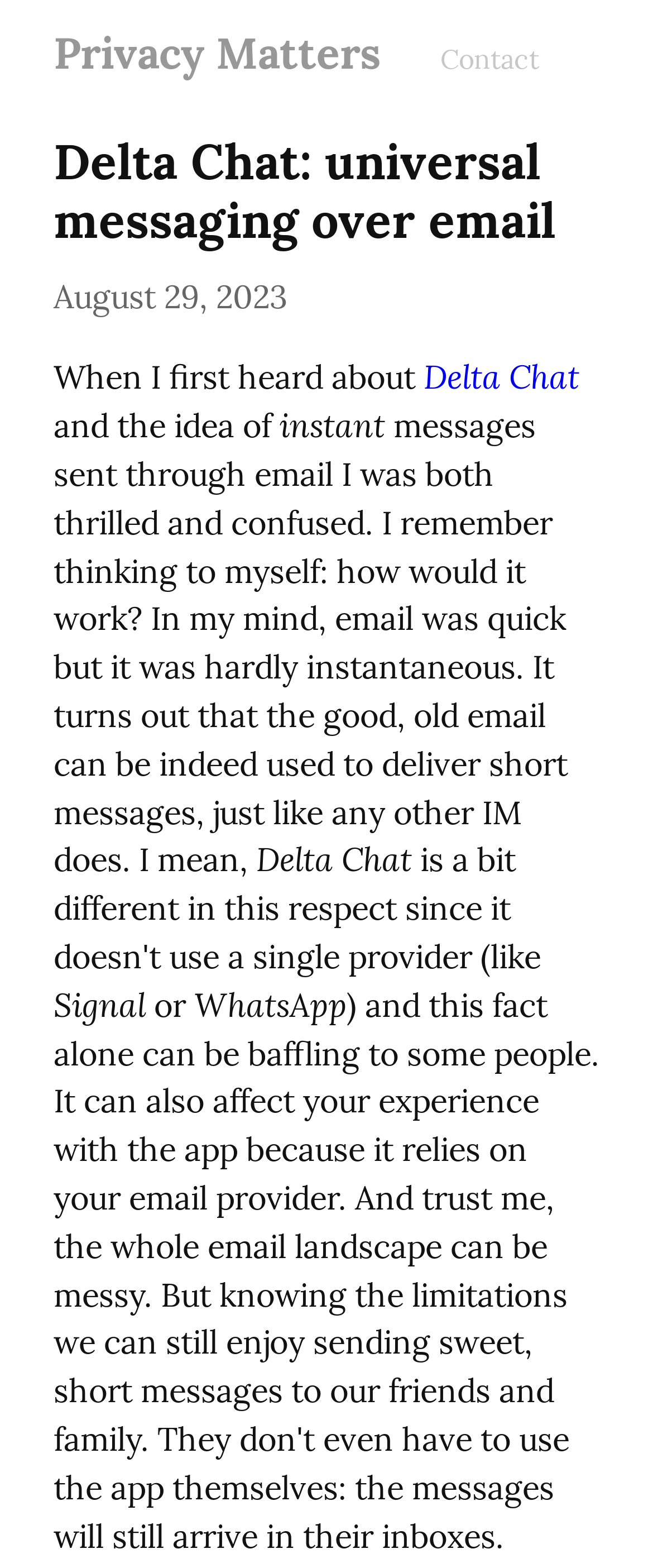Respond with a single word or short phrase to the following question: 
What other messaging services are mentioned?

Signal, WhatsApp